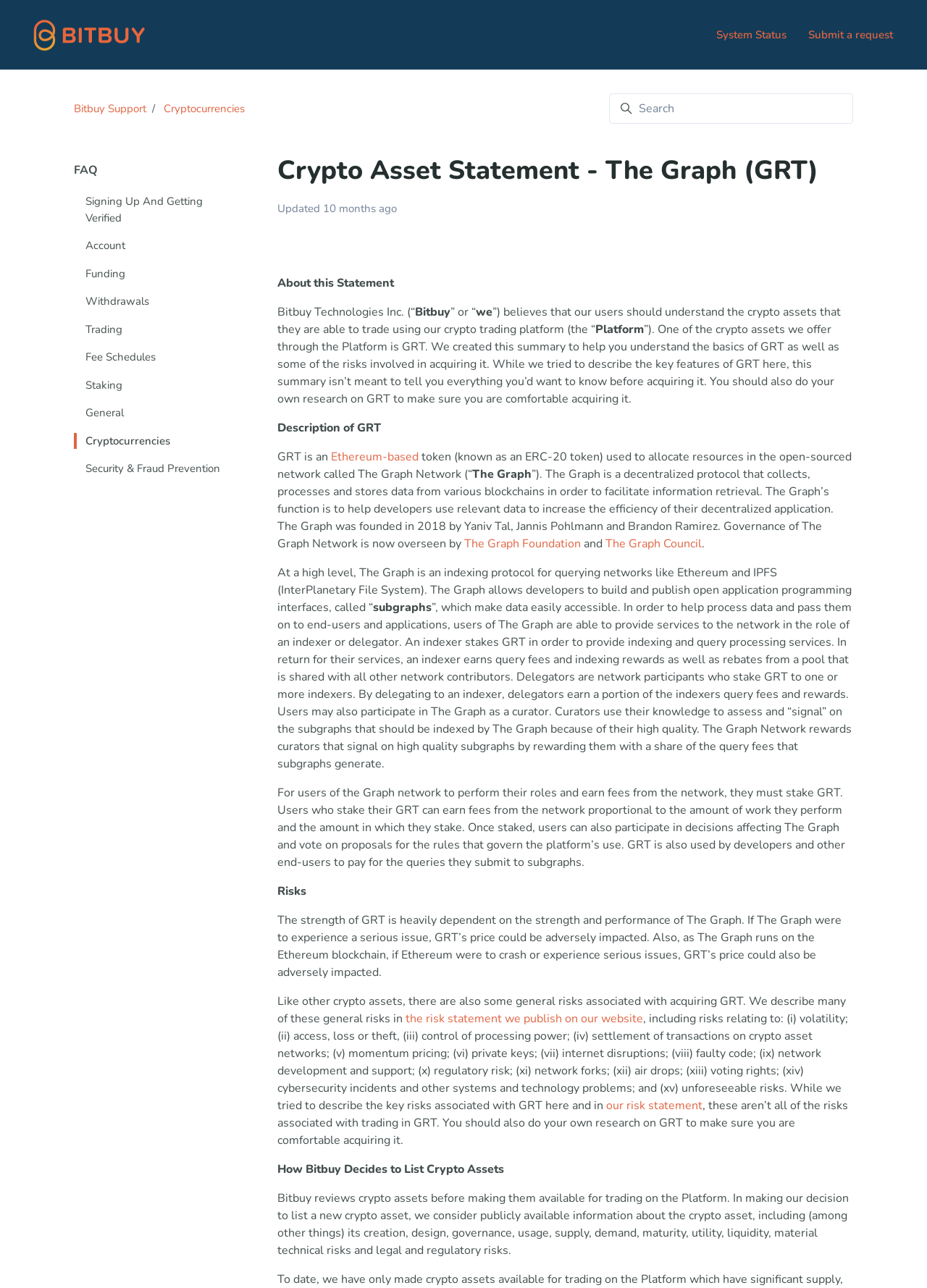Identify the bounding box coordinates of the region that needs to be clicked to carry out this instruction: "View FAQ". Provide these coordinates as four float numbers ranging from 0 to 1, i.e., [left, top, right, bottom].

[0.08, 0.119, 0.262, 0.146]